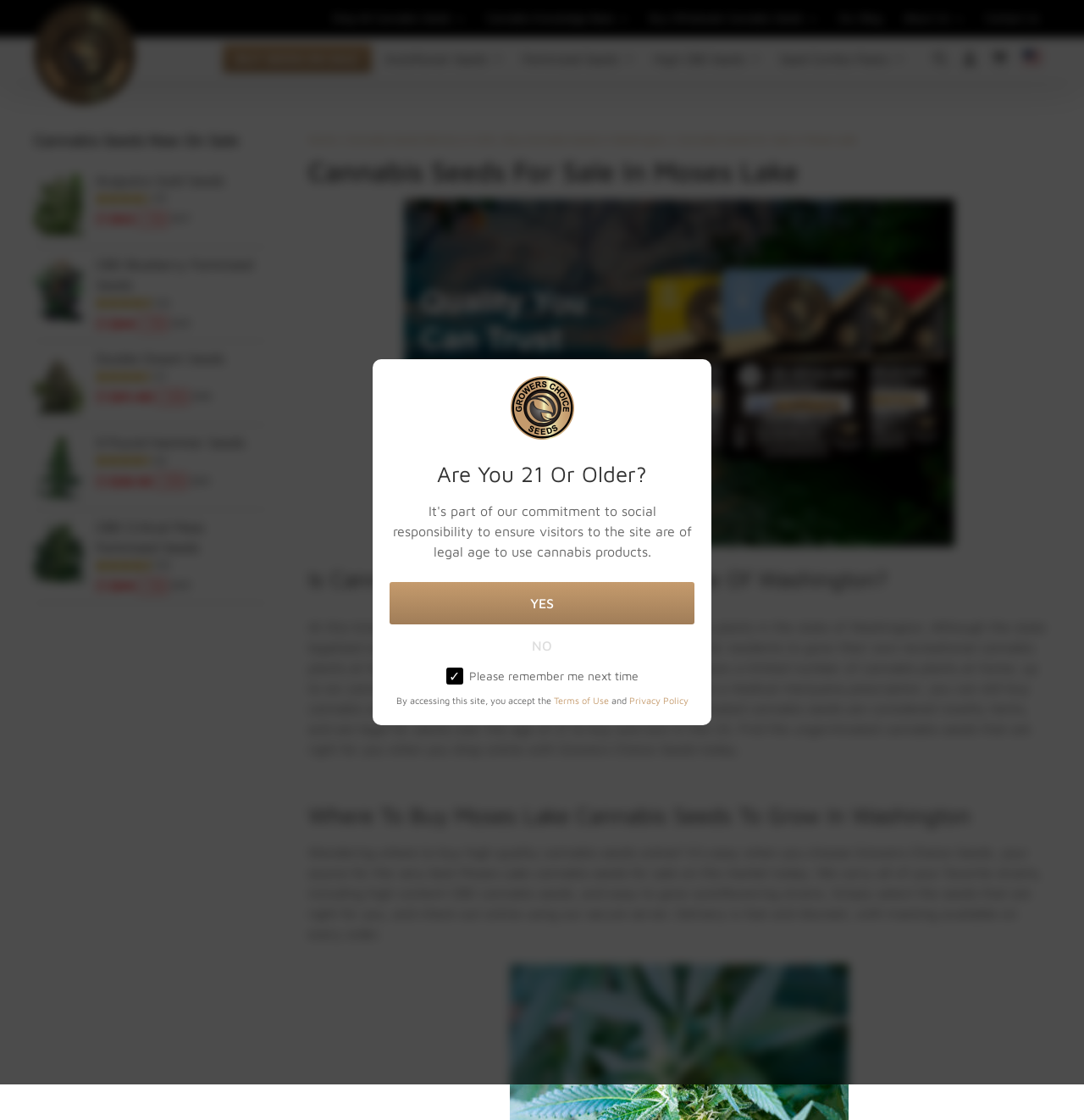Please determine the bounding box coordinates of the element's region to click for the following instruction: "Shop for autoflower seeds".

[0.356, 0.047, 0.45, 0.058]